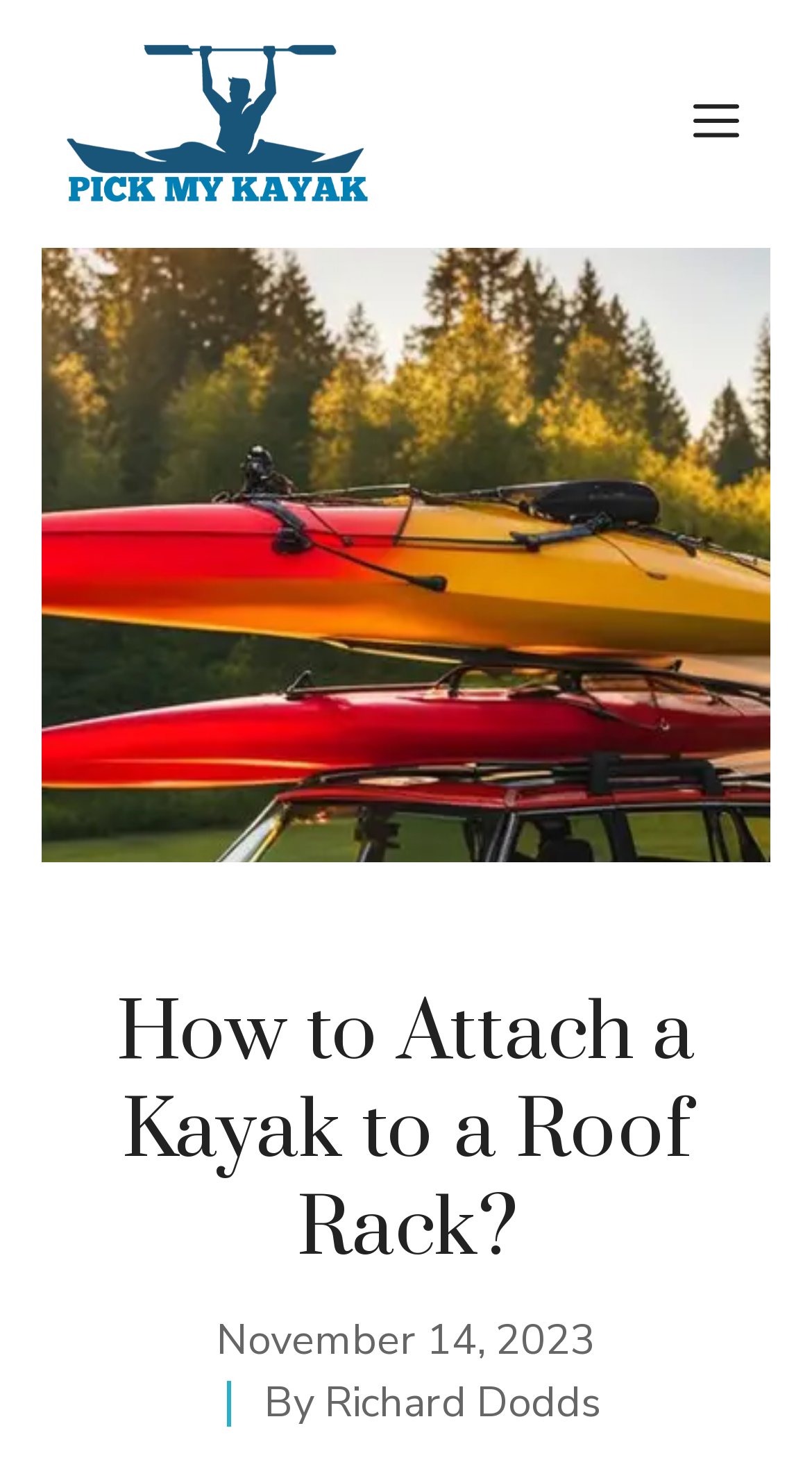What is the name of the website?
Look at the image and respond with a one-word or short-phrase answer.

Pick My Kayak